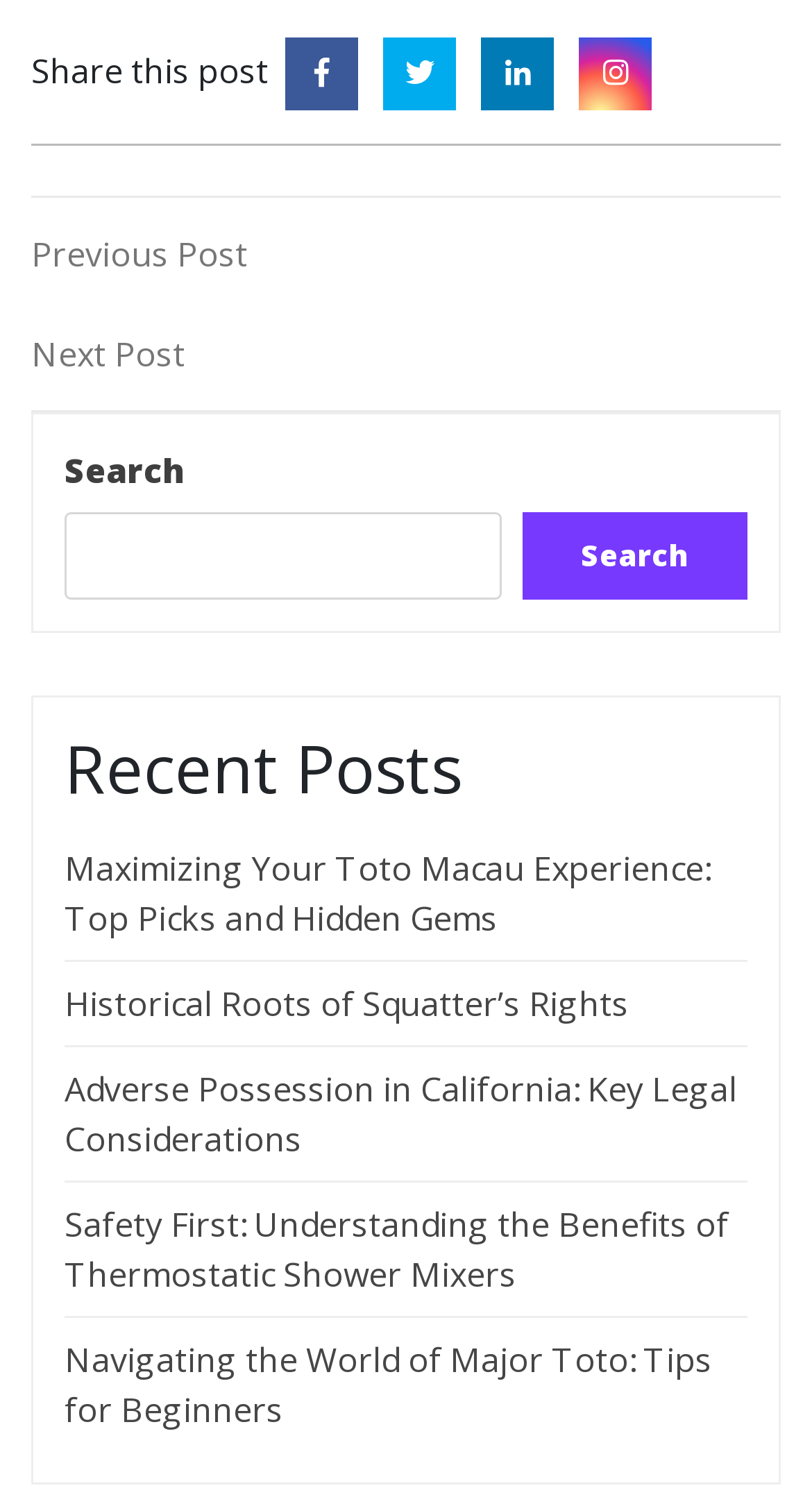Indicate the bounding box coordinates of the element that needs to be clicked to satisfy the following instruction: "Click the 'Edibles' link". The coordinates should be four float numbers between 0 and 1, i.e., [left, top, right, bottom].

None